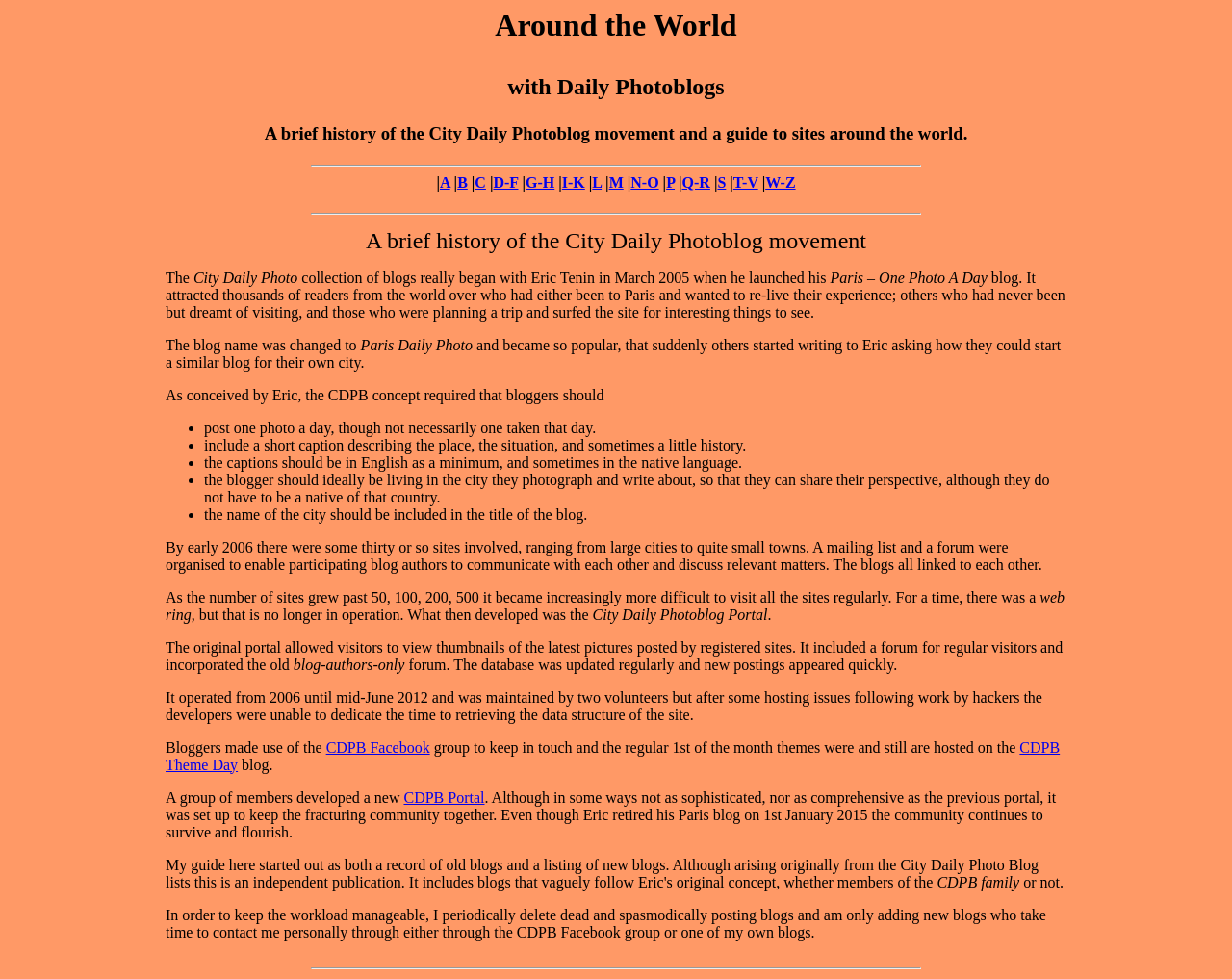Give a one-word or short phrase answer to the question: 
What is the purpose of the City Daily Photoblog movement?

Share city perspectives